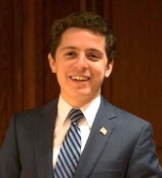Explain what is happening in the image with elaborate details.

The image features a young man smiling warmly, dressed in a dark suit with a white shirt and a striped tie, giving off a professional yet approachable vibe. He has curly hair and is positioned against a wooden backdrop that suggests a formal setting, possibly indicative of a community meeting or an official event. His demeanor conveys confidence and friendliness, reflecting his role in the community as he engages with constituents or participates in local governance. This image likely represents Jonathan J. Torcia, who holds a position in the local government with a term expiring in 2026.